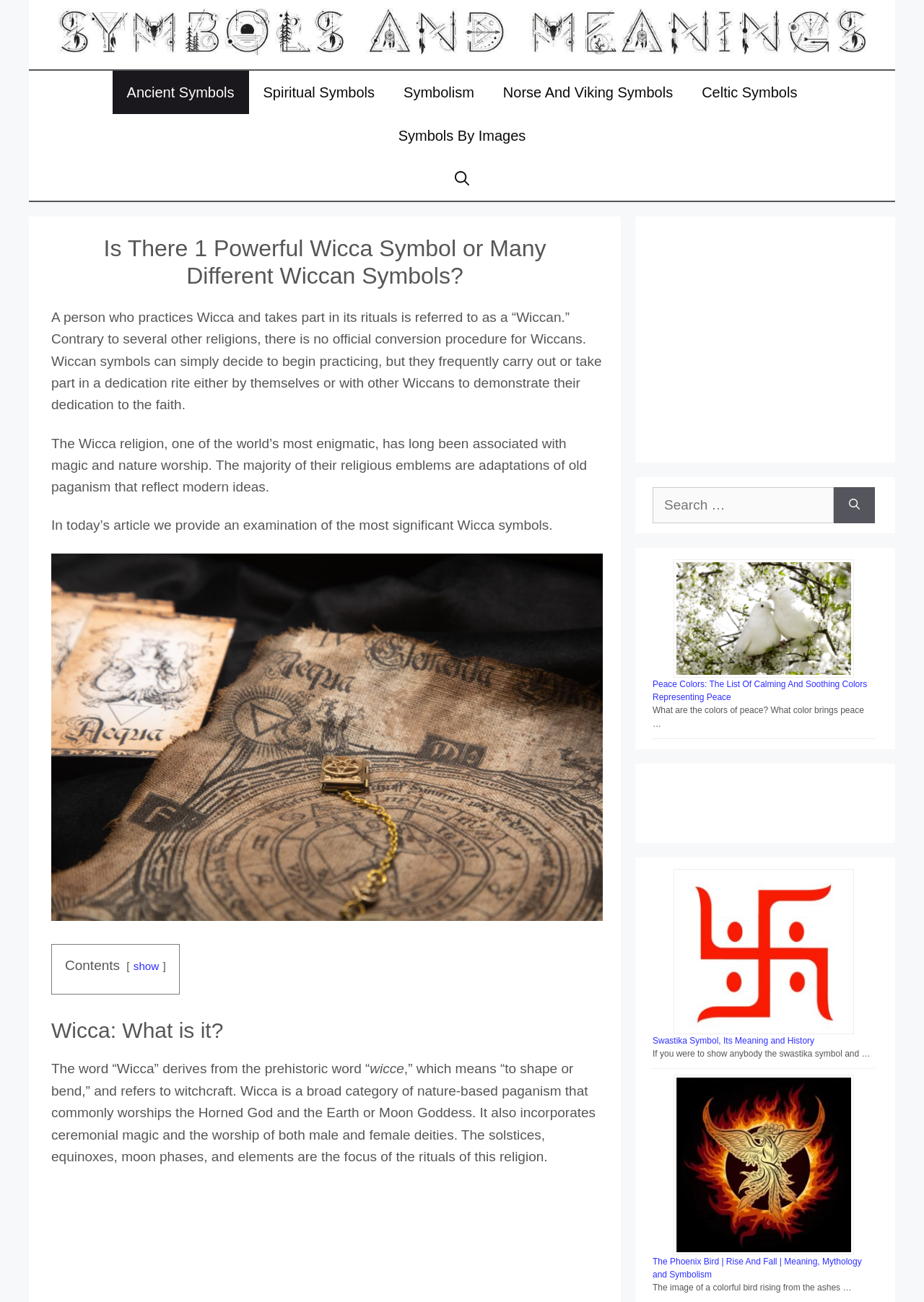Please provide a detailed answer to the question below by examining the image:
What is the focus of the rituals in Wicca?

The article states that the rituals of Wicca focus on the solstices, equinoxes, moon phases, and elements. This information is obtained from the StaticText element with the text 'The solstices, equinoxes, moon phases, and elements are the focus of the rituals of this religion.'